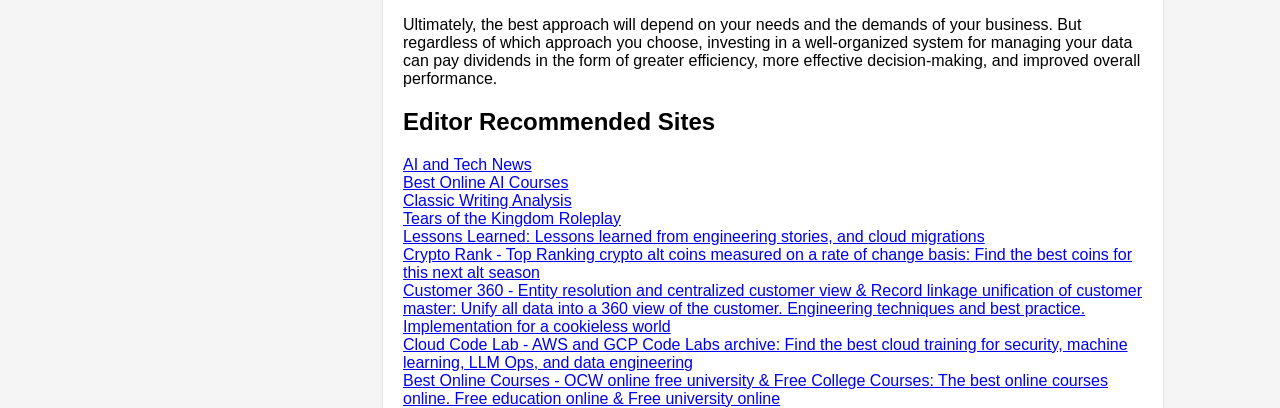What is the topic of the link 'Customer 360 - Entity resolution and centralized customer view & Record linkage unification of customer master'?
Based on the image content, provide your answer in one word or a short phrase.

Customer data management